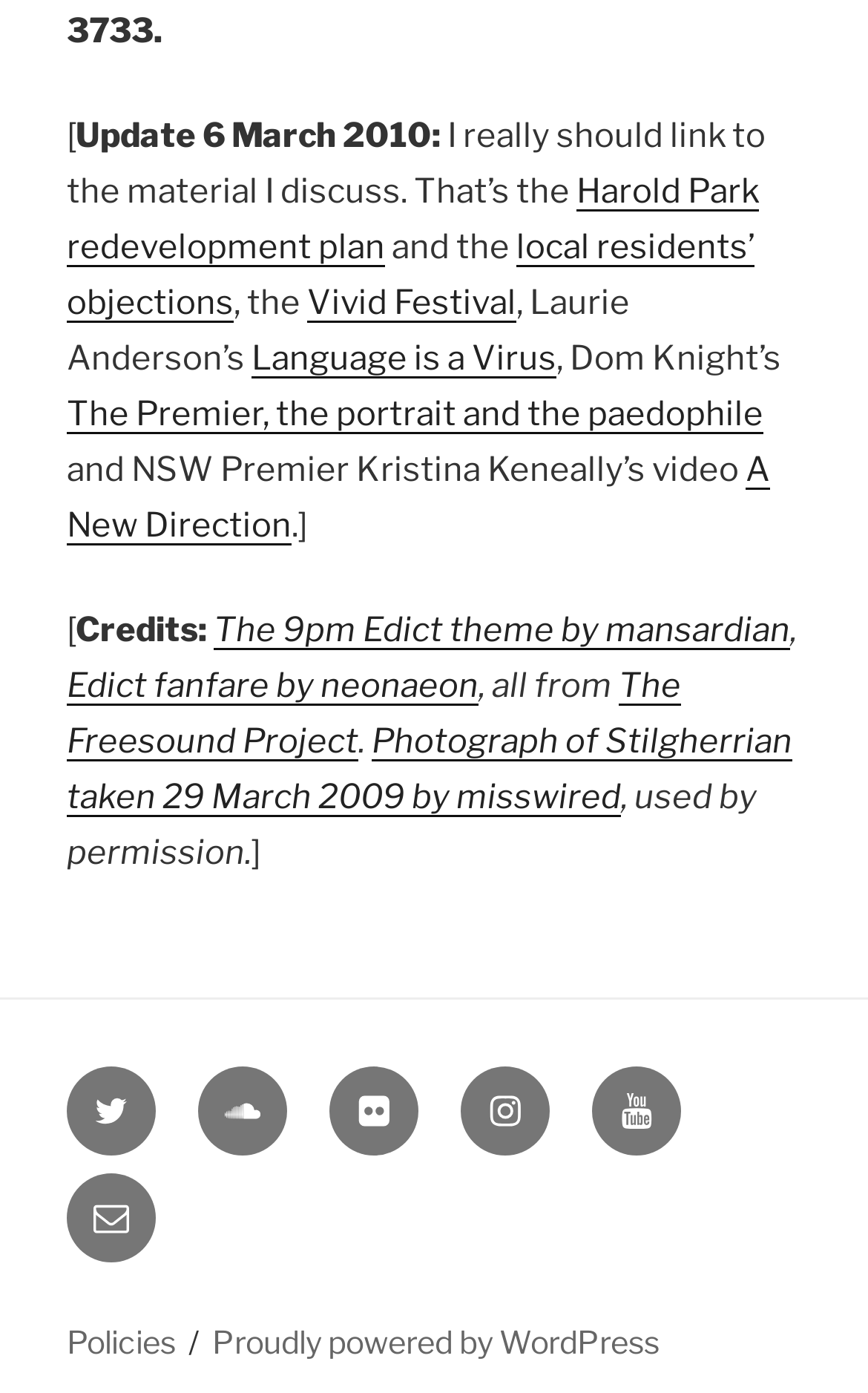What is the name of the project mentioned?
Answer with a single word or phrase, using the screenshot for reference.

The Freesound Project